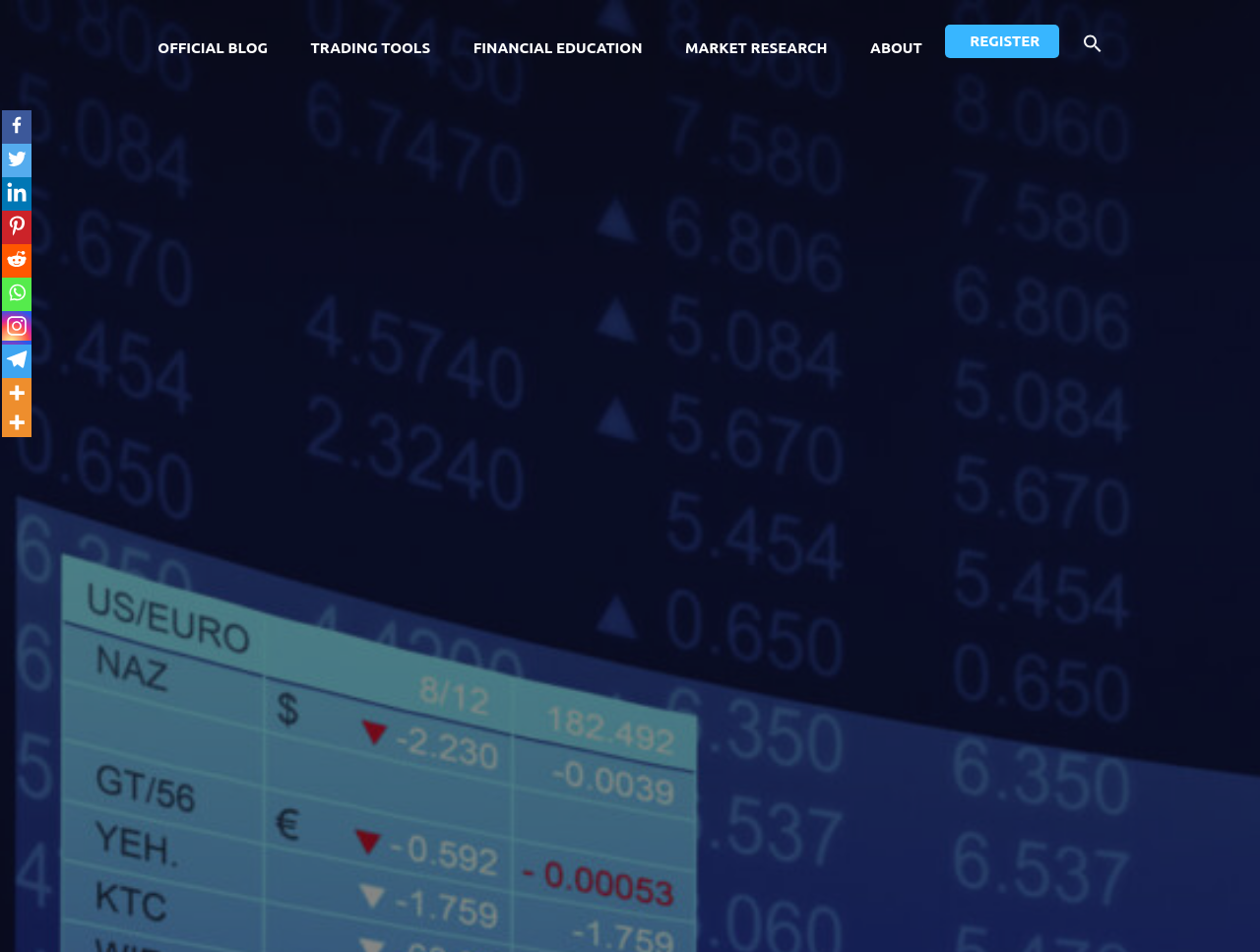Please find the bounding box coordinates of the element that you should click to achieve the following instruction: "Go to the TRADING TOOLS page". The coordinates should be presented as four float numbers between 0 and 1: [left, top, right, bottom].

[0.231, 0.033, 0.357, 0.068]